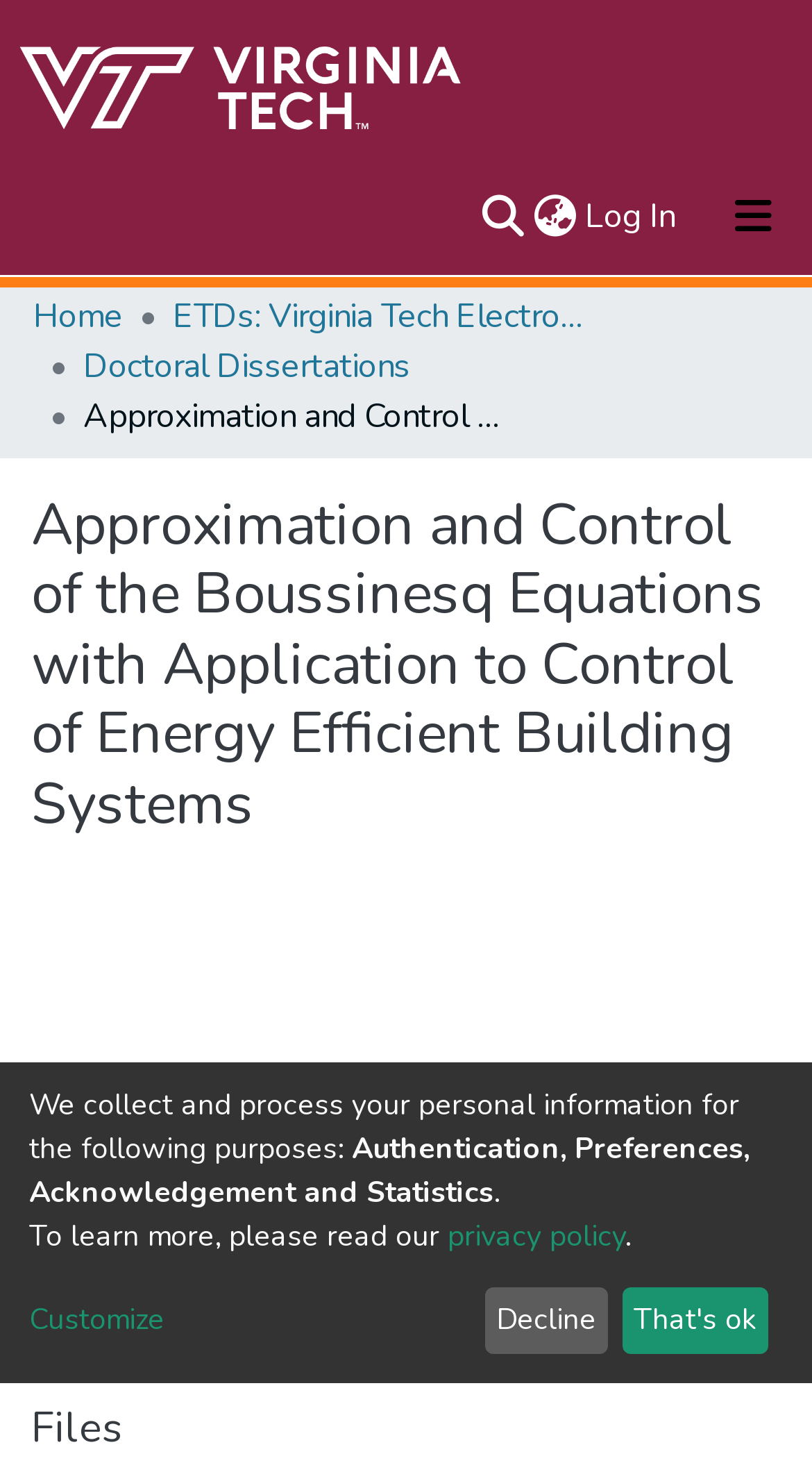Please specify the bounding box coordinates of the region to click in order to perform the following instruction: "Switch language".

[0.651, 0.131, 0.715, 0.165]